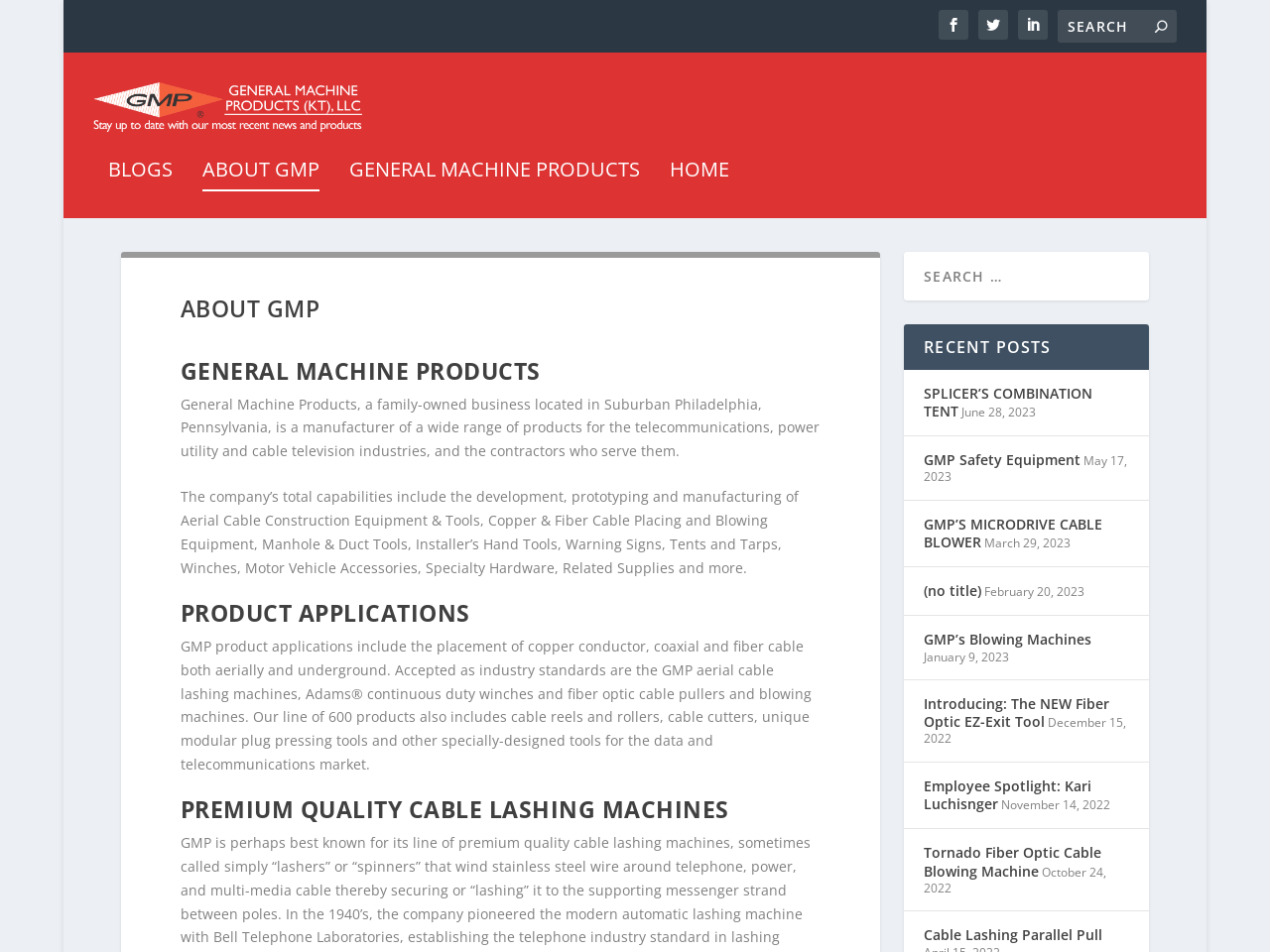Give a concise answer using one word or a phrase to the following question:
How many recent posts are listed on the webpage?

9